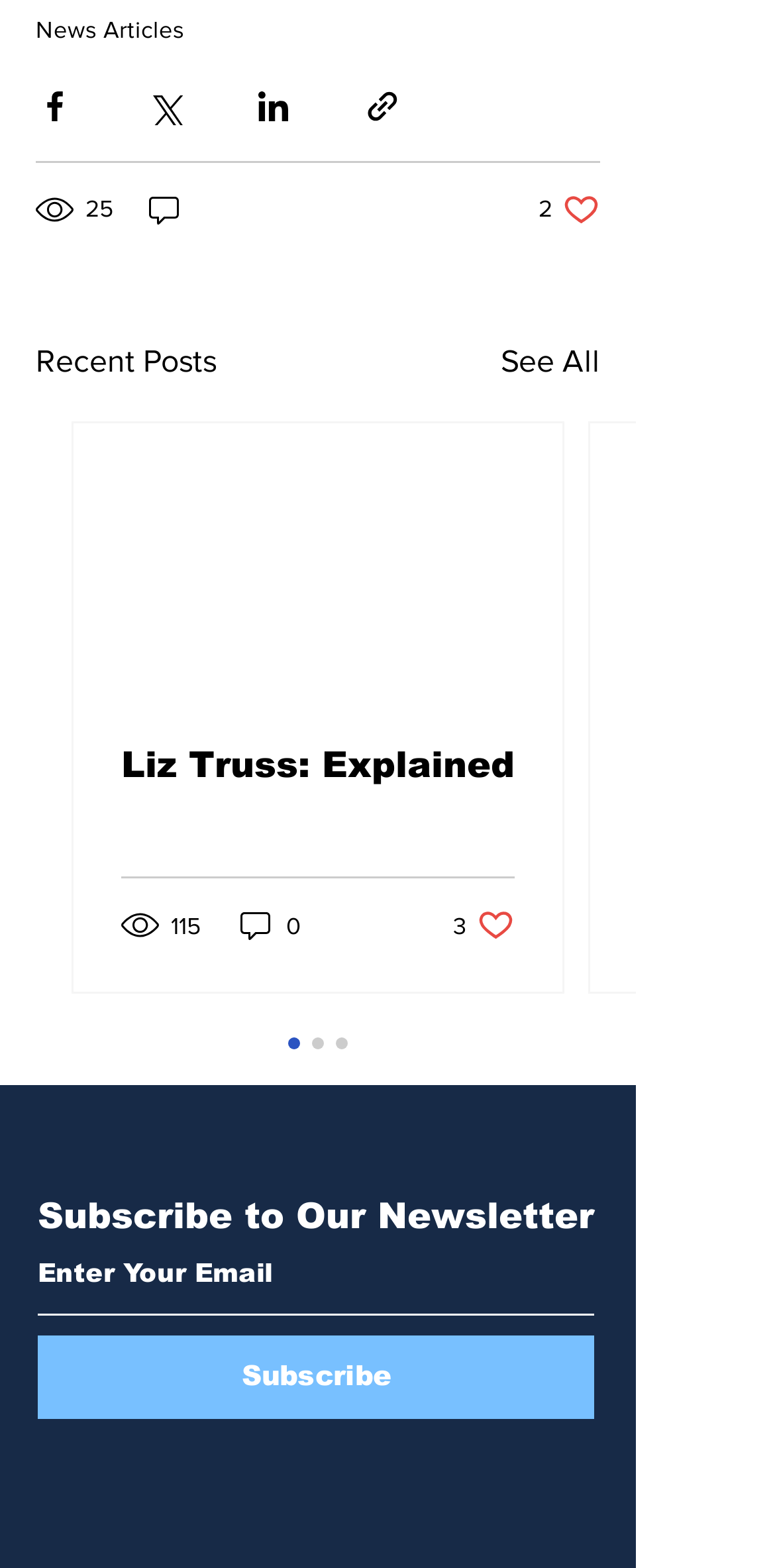Specify the bounding box coordinates for the region that must be clicked to perform the given instruction: "Like the post".

[0.695, 0.121, 0.774, 0.145]